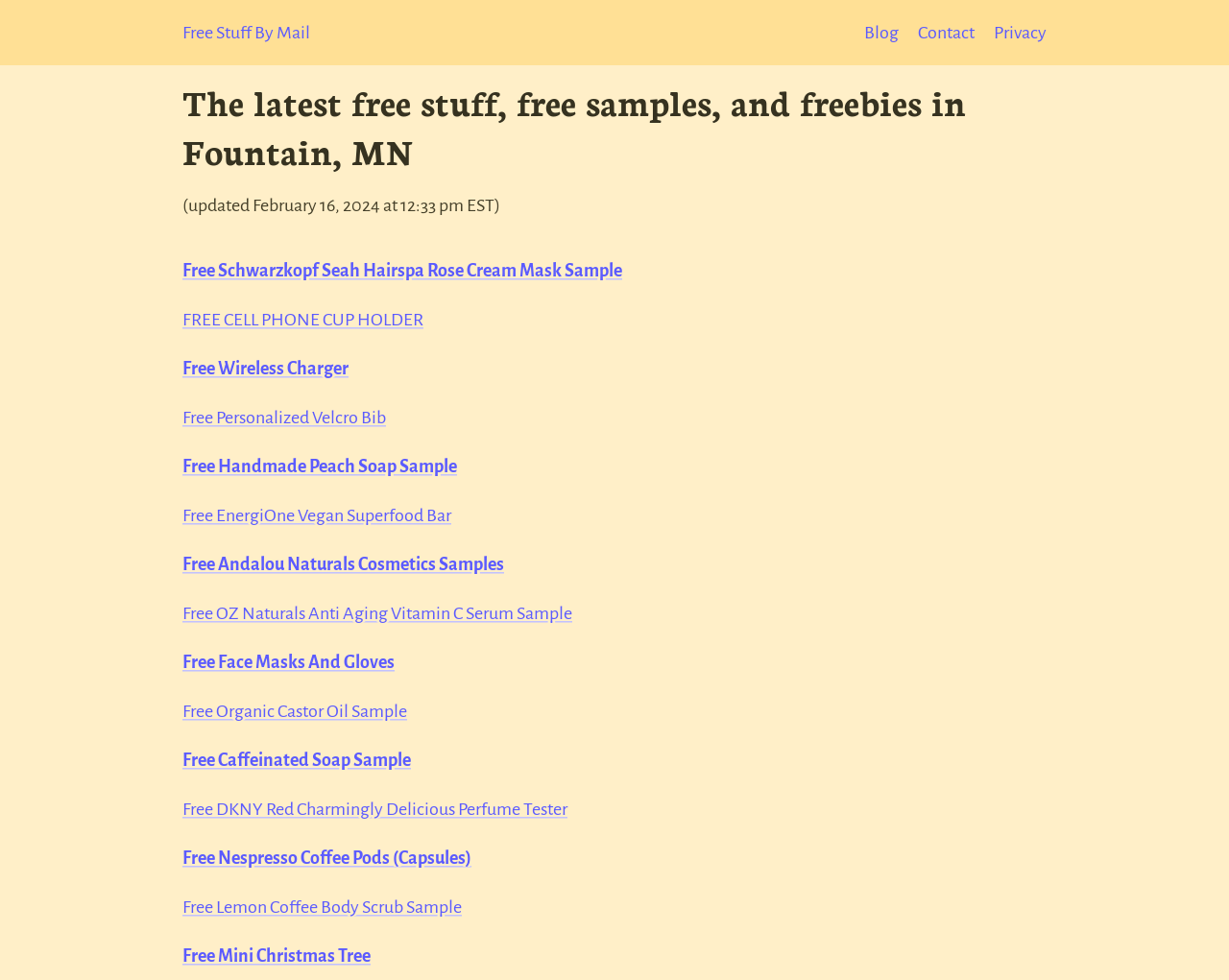Based on what you see in the screenshot, provide a thorough answer to this question: What is the latest update time of this webpage?

The webpage displays the update time as '(updated February 16, 2024 at 12:33 pm EST)', indicating that the webpage was last updated at this specific time.